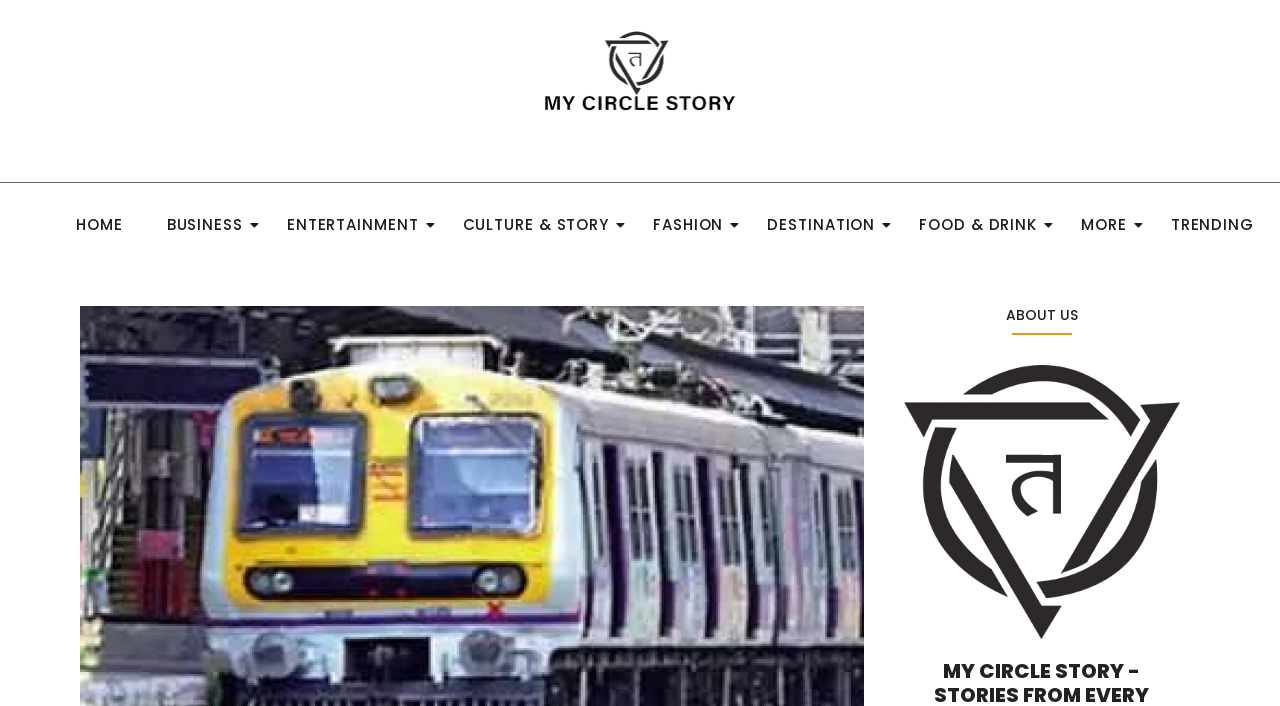What is the position of the 'TRENDING' link?
Look at the image and respond with a one-word or short phrase answer.

last